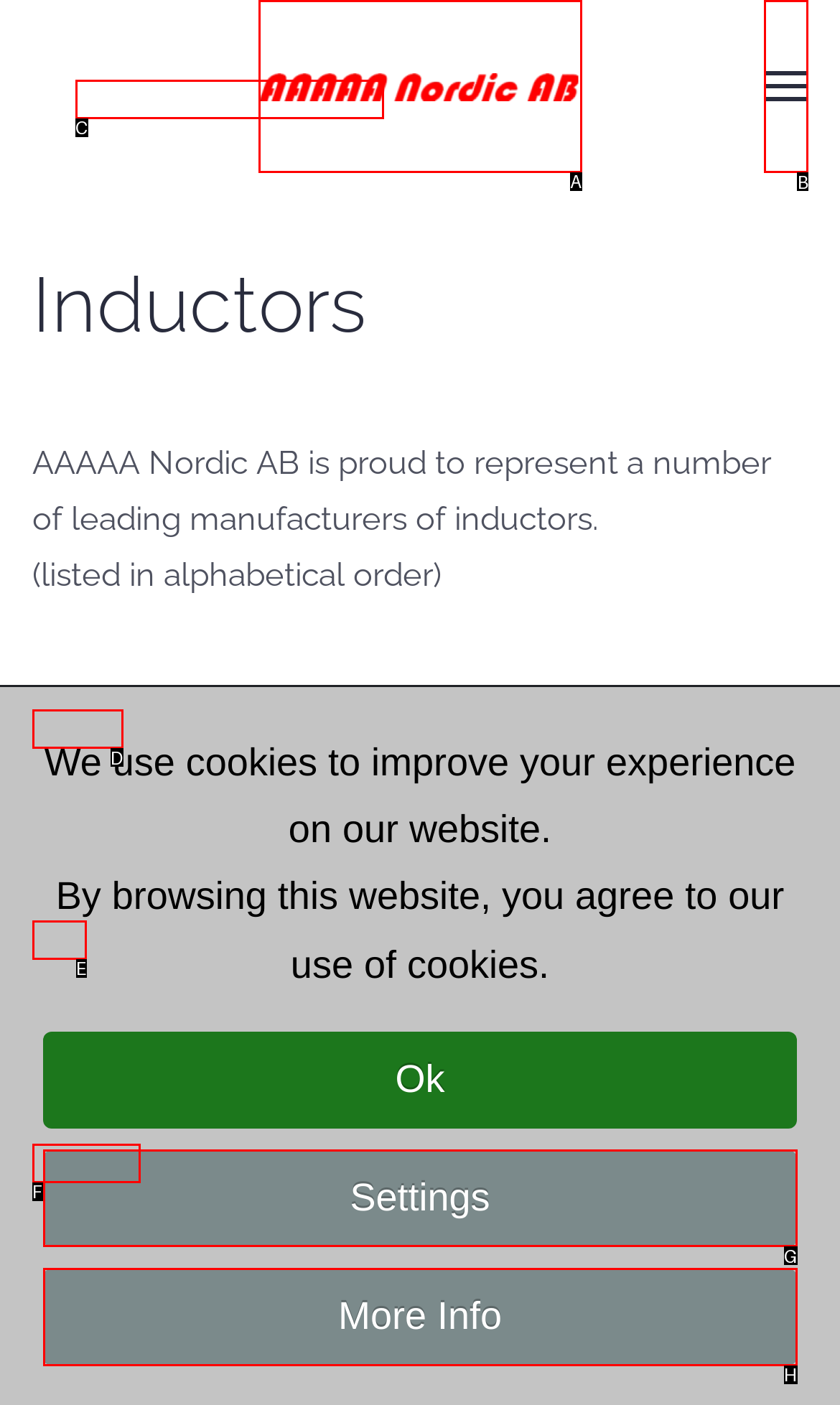Tell me which letter I should select to achieve the following goal: Open menu
Answer with the corresponding letter from the provided options directly.

B